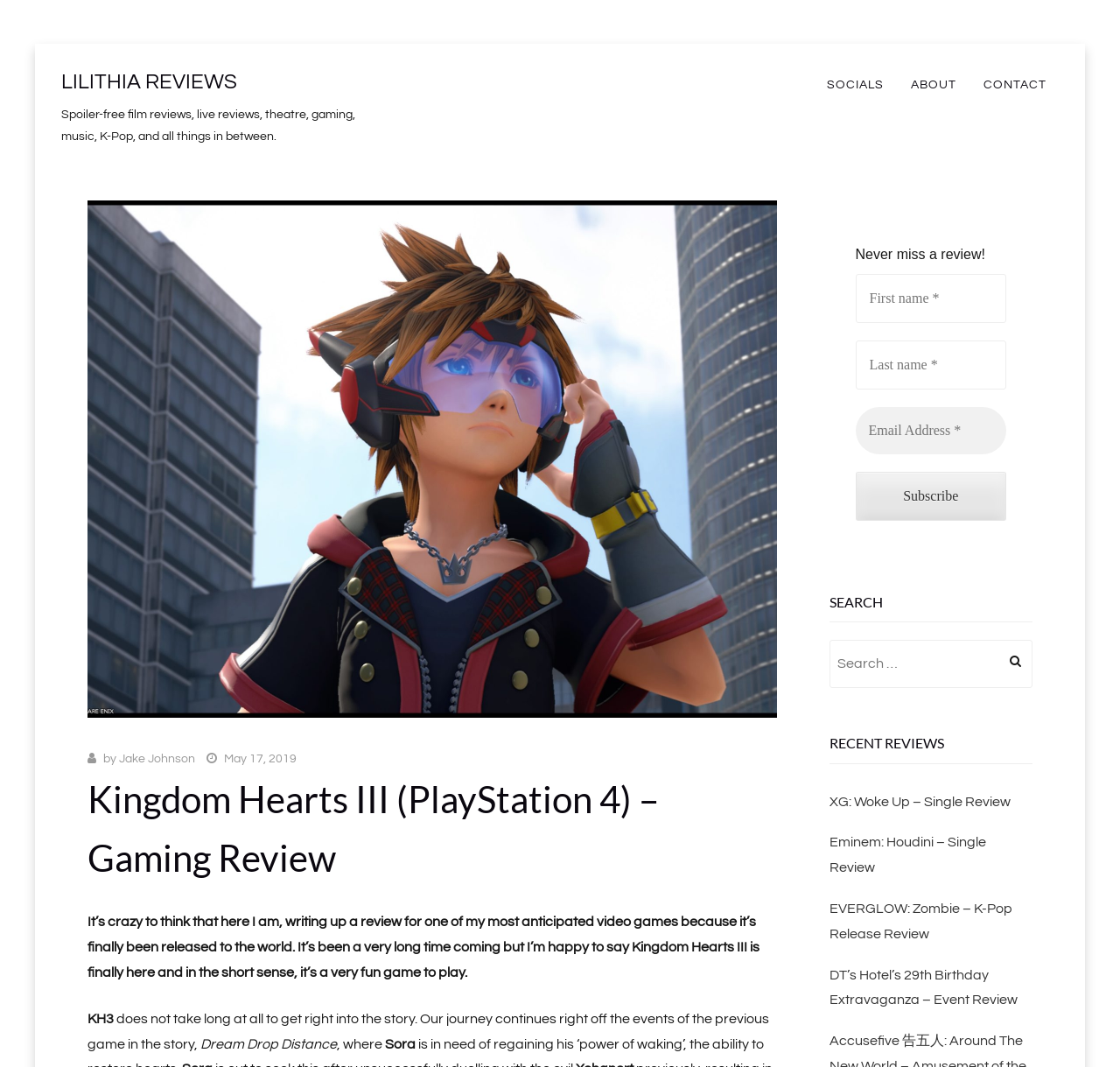Provide a one-word or short-phrase answer to the question:
Who is the author of this review?

Jake Johnson